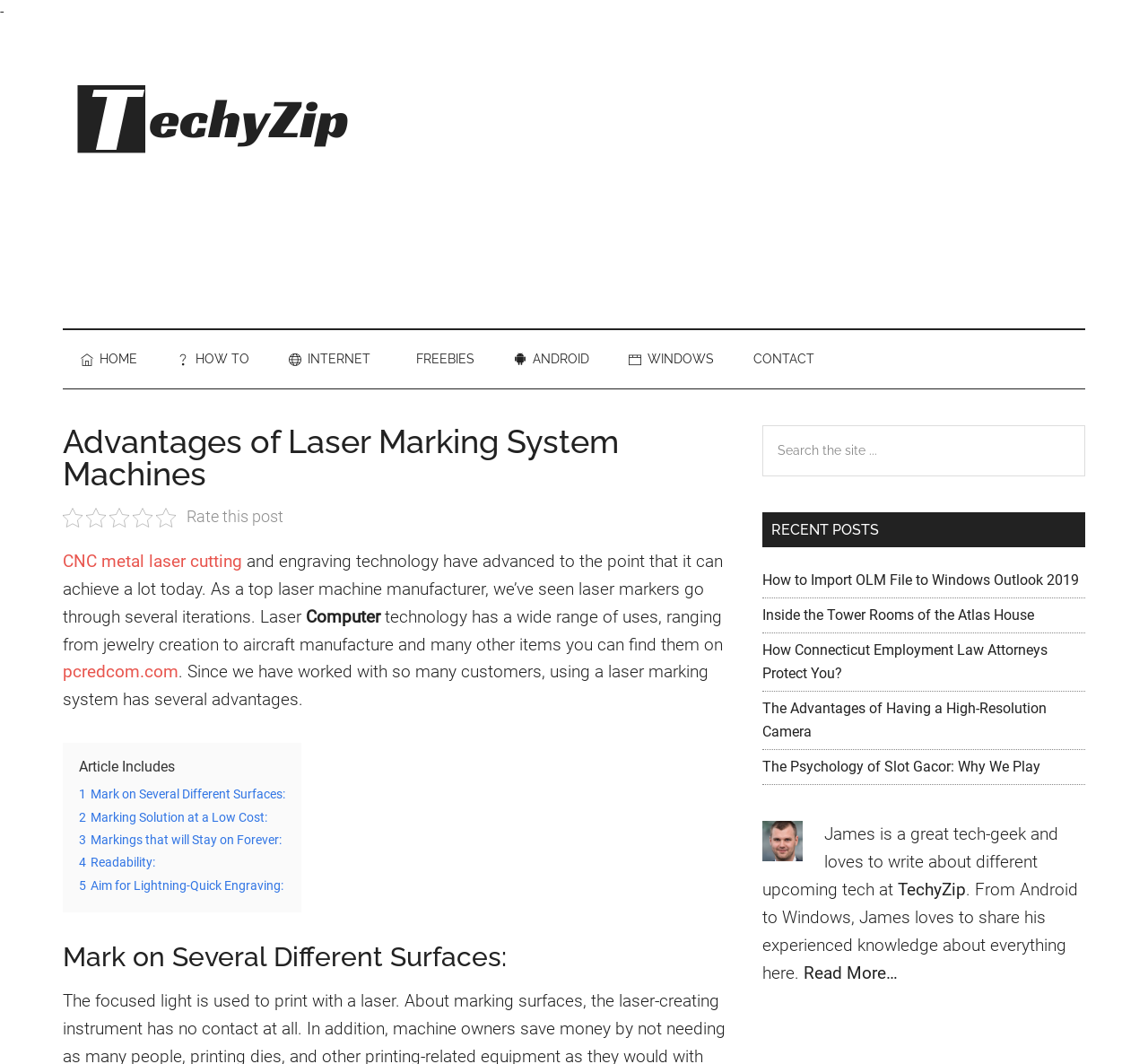Determine the main heading text of the webpage.

Advantages of Laser Marking System Machines